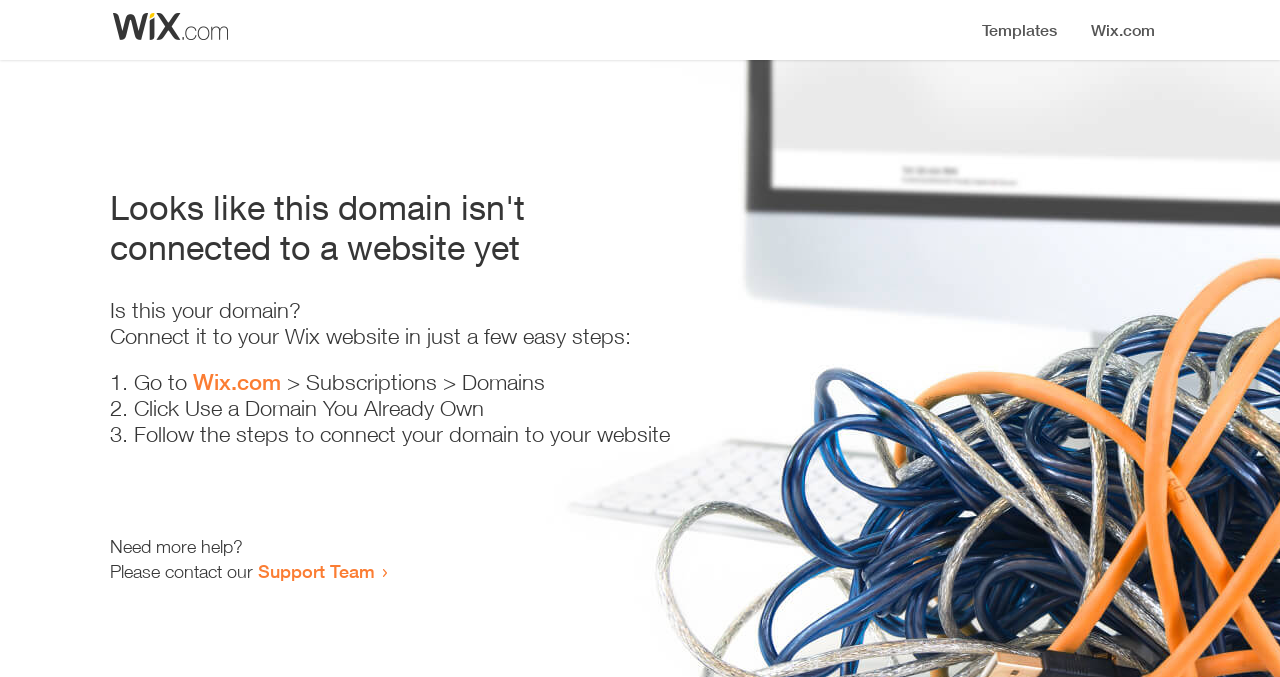Can you determine the main header of this webpage?

Looks like this domain isn't
connected to a website yet